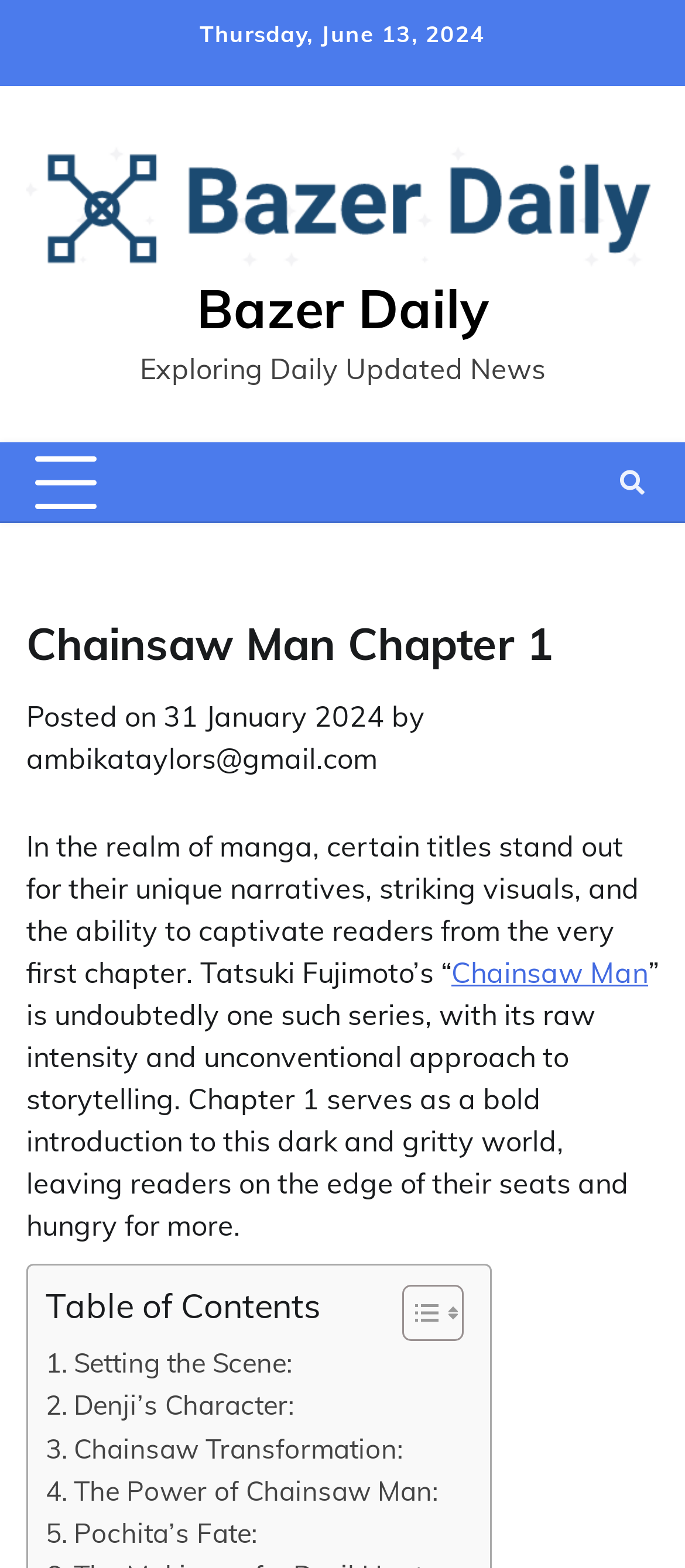Could you identify the text that serves as the heading for this webpage?

Chainsaw Man Chapter 1